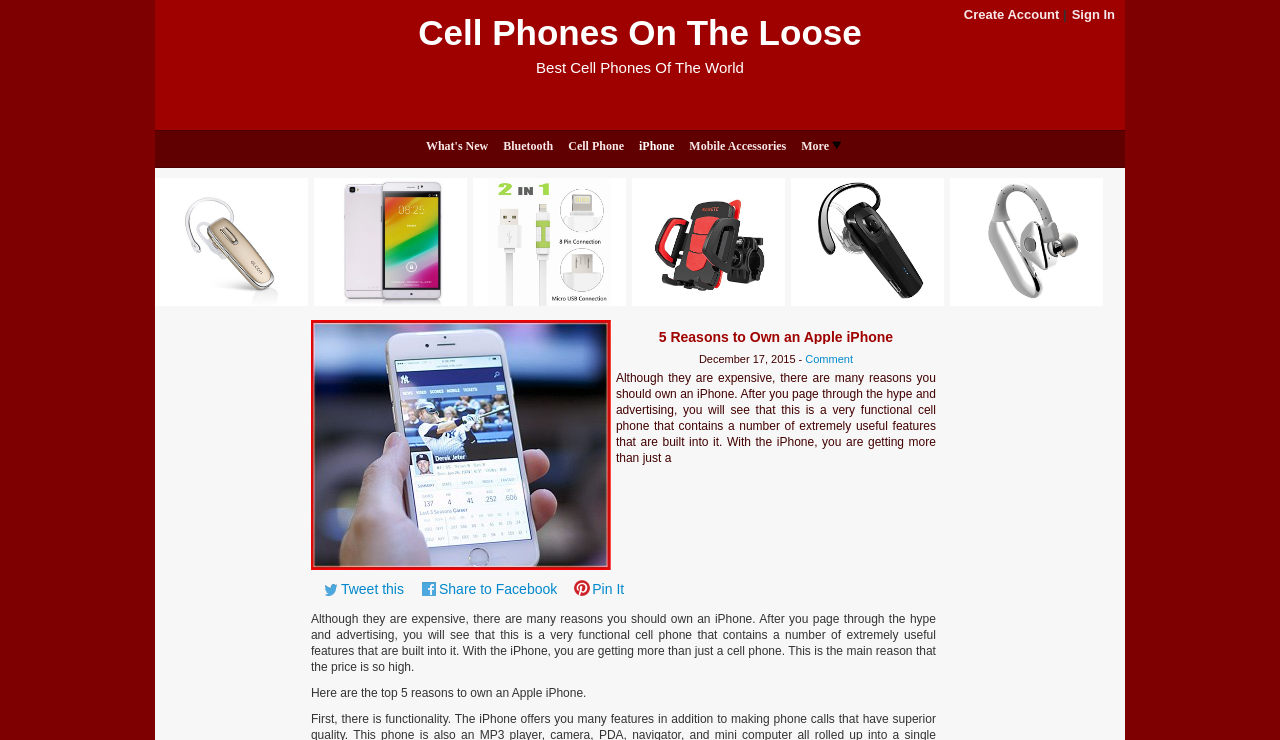Generate a thorough caption that explains the contents of the webpage.

This webpage is about "5 Reasons to Own an Apple iPhone" and appears to be a blog post or article. At the top, there are links to "Create Account" and "Sign In" on the right, and a link to "Cell Phones On The Loose" on the left, which is also the title of the webpage. Below this, there are several links to other related topics, including "What's New", "Bluetooth", "Cell Phone", "iPhone", "Mobile Accessories", and "More".

The main content of the webpage is a list of products related to iPhones, including headphones, phone cases, and charging cables. Each product has a link and an accompanying image. These products are arranged in a horizontal row, taking up most of the width of the page.

Below the product listings, there is a heading that reads "5 Reasons to Own an Apple iPhone", followed by a brief introduction to the article. The introduction explains that although iPhones are expensive, they offer many useful features that make them worth the cost. 

The article then lists the top 5 reasons to own an Apple iPhone, although the specific reasons are not explicitly stated on this page. At the bottom of the page, there are links to share the article on social media, including Twitter, Facebook, and Pinterest.